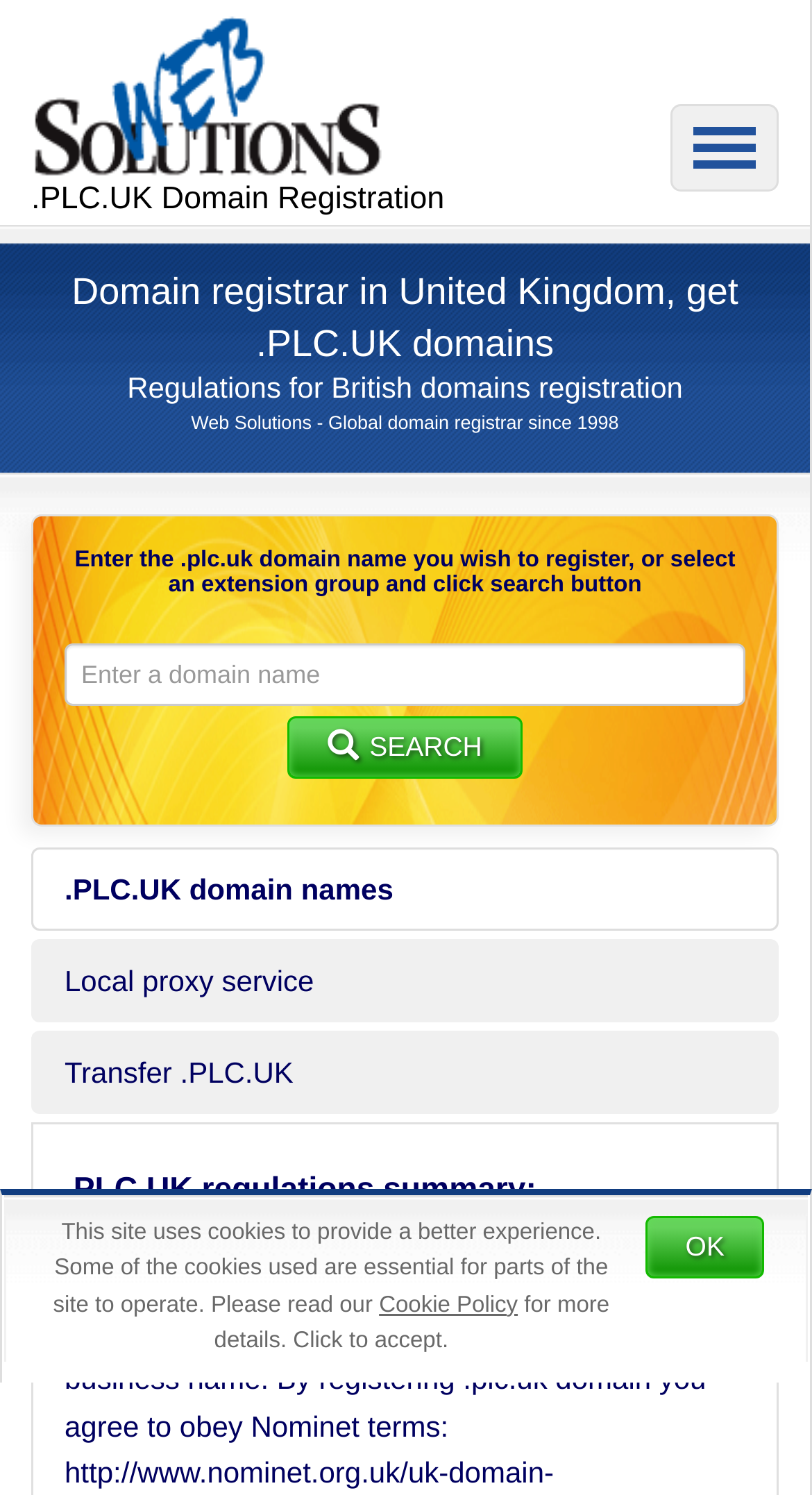What is the extension group for .PLC.UK domains?
Please use the image to deliver a detailed and complete answer.

The webpage mentions '.PLC.UK domain names' and provides a link to it, suggesting that .PLC.UK is the extension group for the domains being registered.